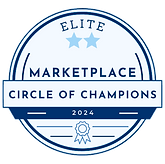What year is represented by the decorative ribbon design?
Based on the image, give a one-word or short phrase answer.

2024